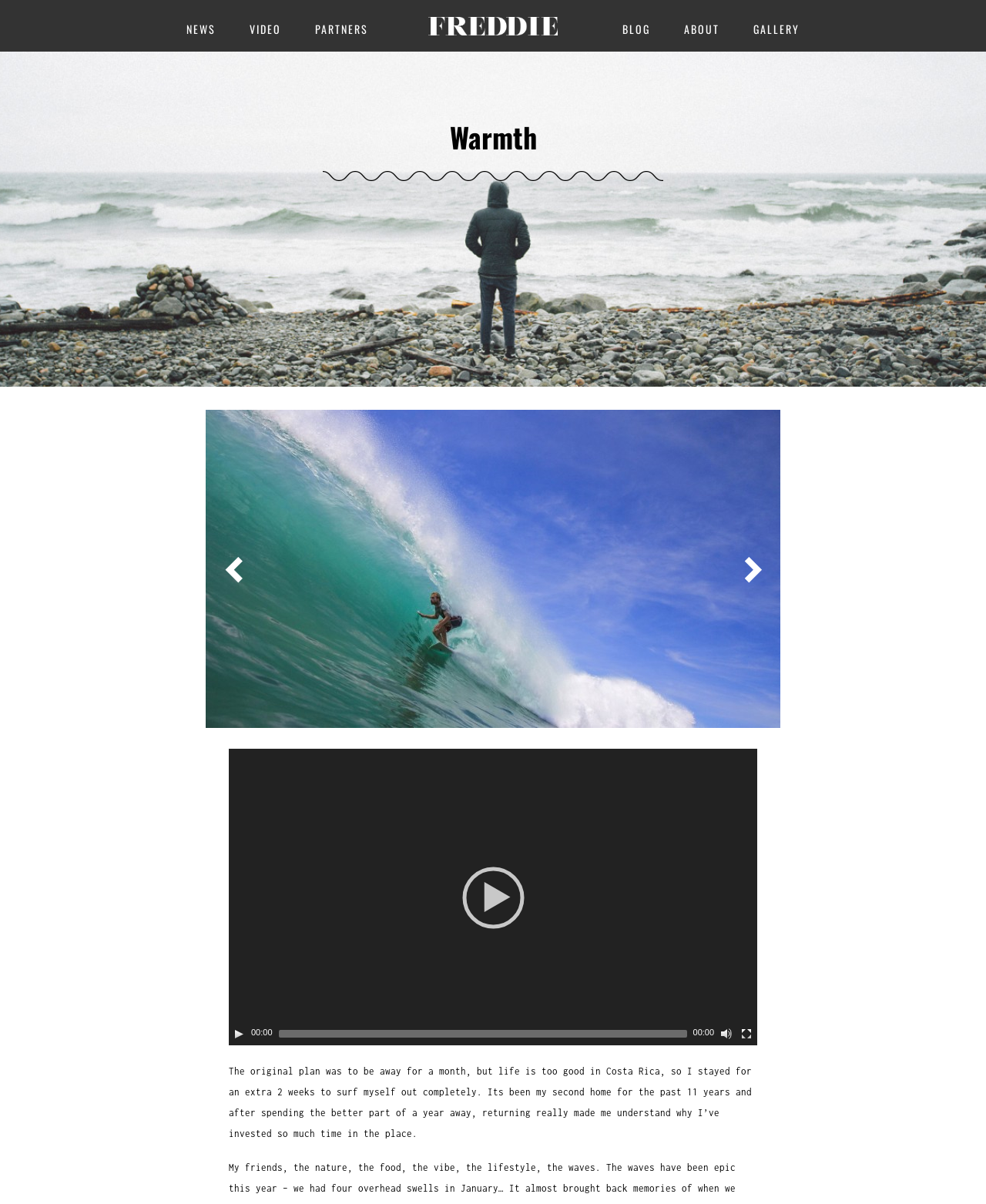Using the description: "VIDEO", identify the bounding box of the corresponding UI element in the screenshot.

[0.253, 0.017, 0.285, 0.031]